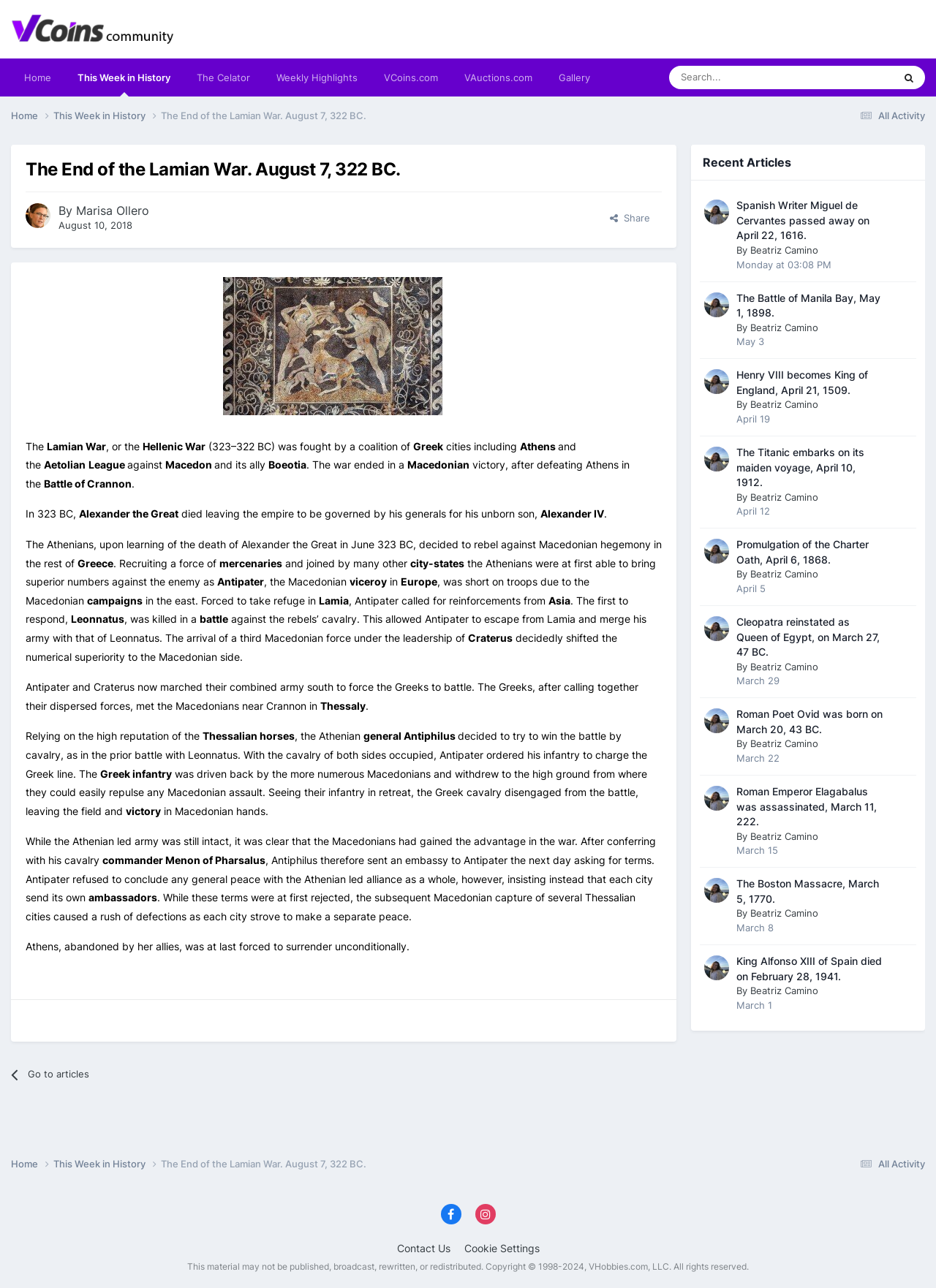Please determine the bounding box coordinates of the element to click in order to execute the following instruction: "Share this article". The coordinates should be four float numbers between 0 and 1, specified as [left, top, right, bottom].

[0.639, 0.16, 0.707, 0.179]